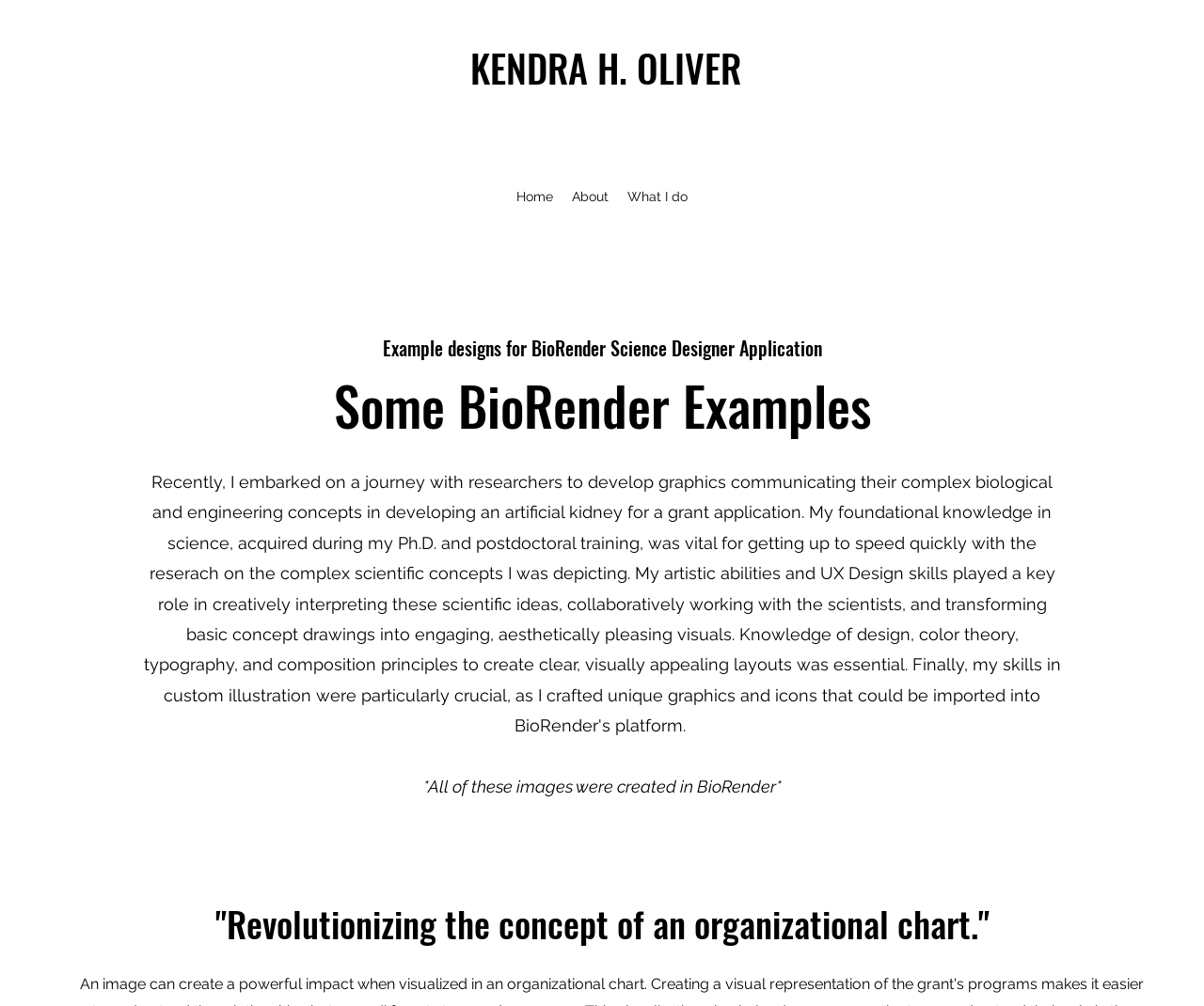Identify the main title of the webpage and generate its text content.

Some BioRender Examples